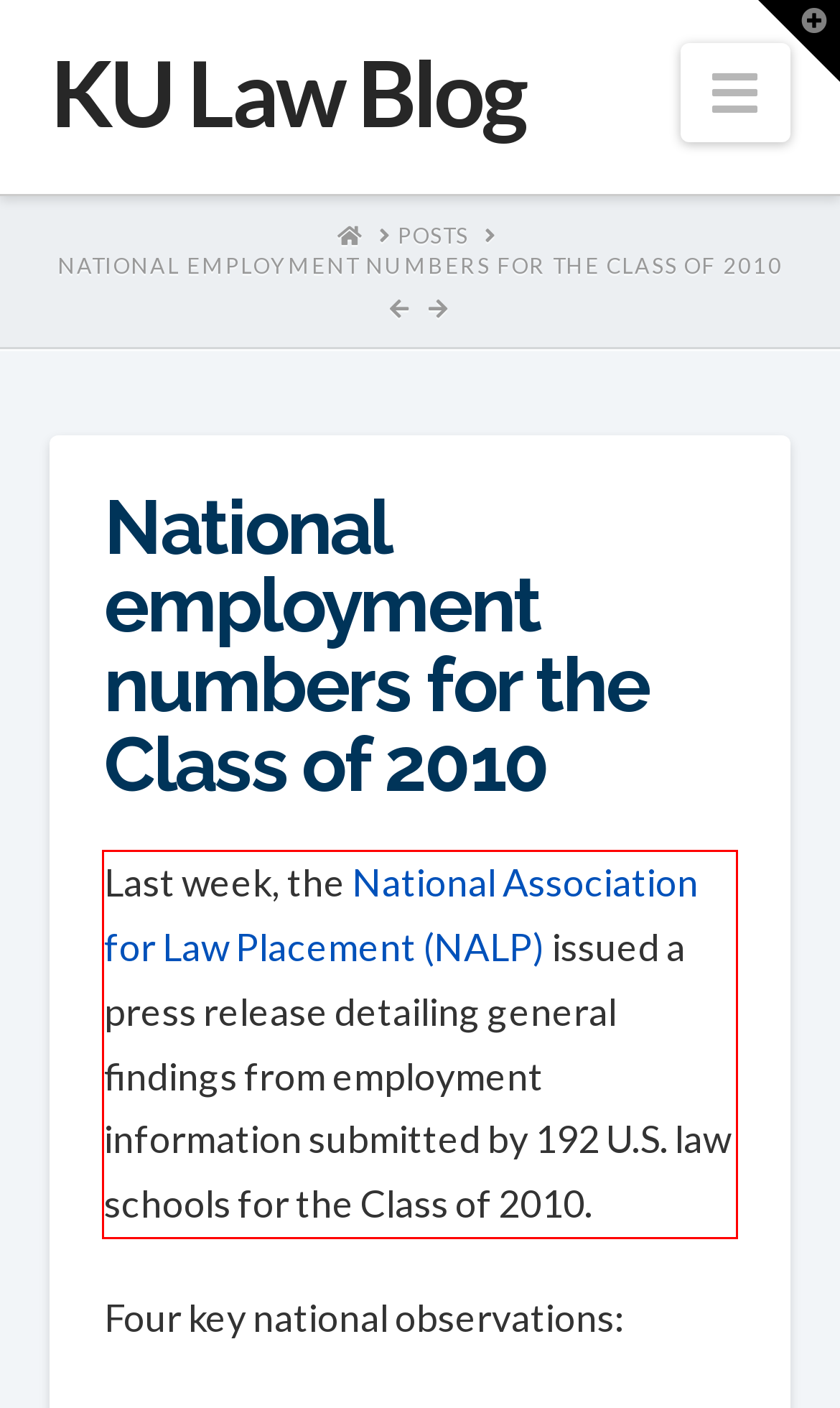Given a screenshot of a webpage, locate the red bounding box and extract the text it encloses.

Last week, the National Association for Law Placement (NALP) issued a press release detailing general findings from employment information submitted by 192 U.S. law schools for the Class of 2010.